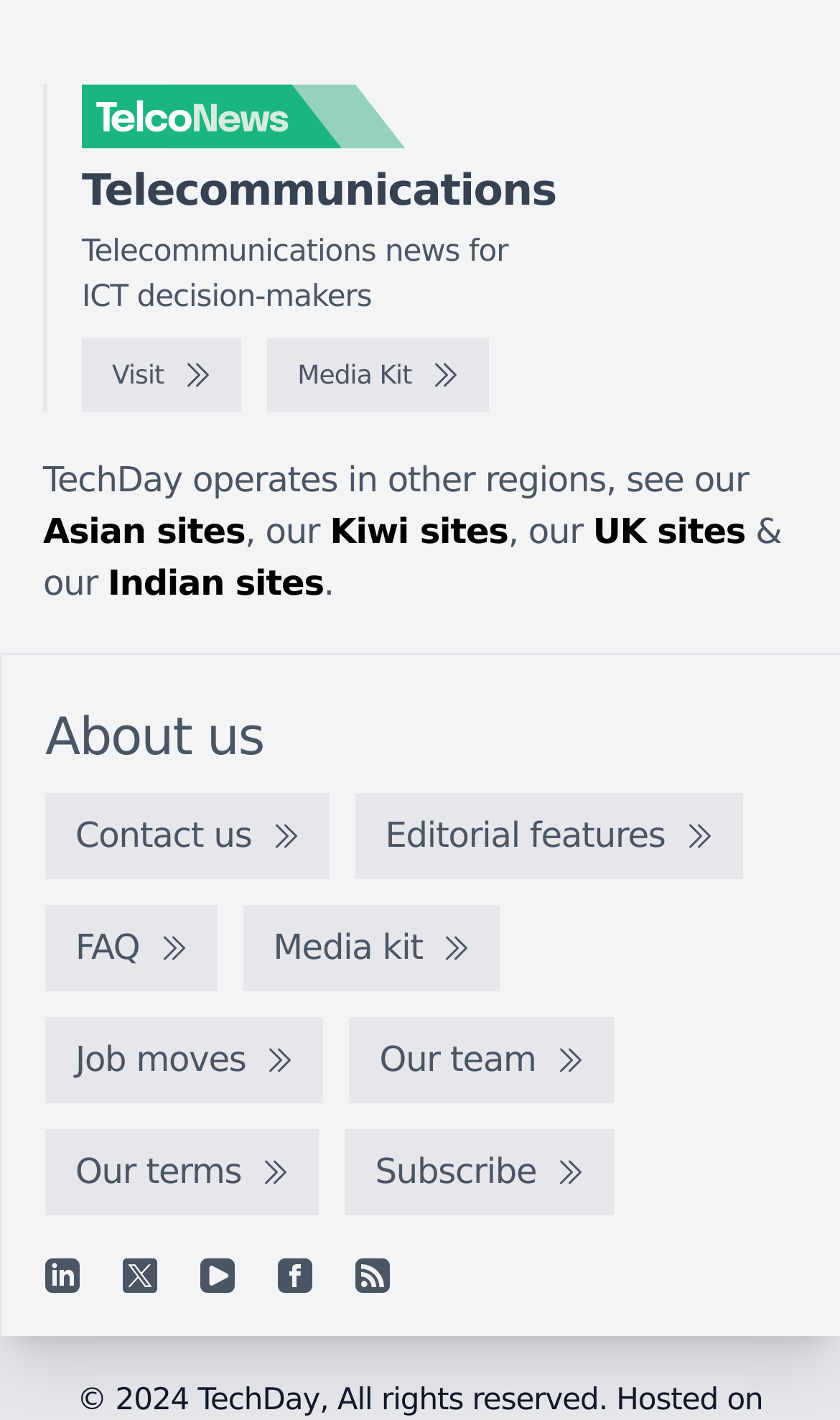Determine the bounding box coordinates of the section to be clicked to follow the instruction: "Contact us". The coordinates should be given as four float numbers between 0 and 1, formatted as [left, top, right, bottom].

[0.054, 0.559, 0.392, 0.62]